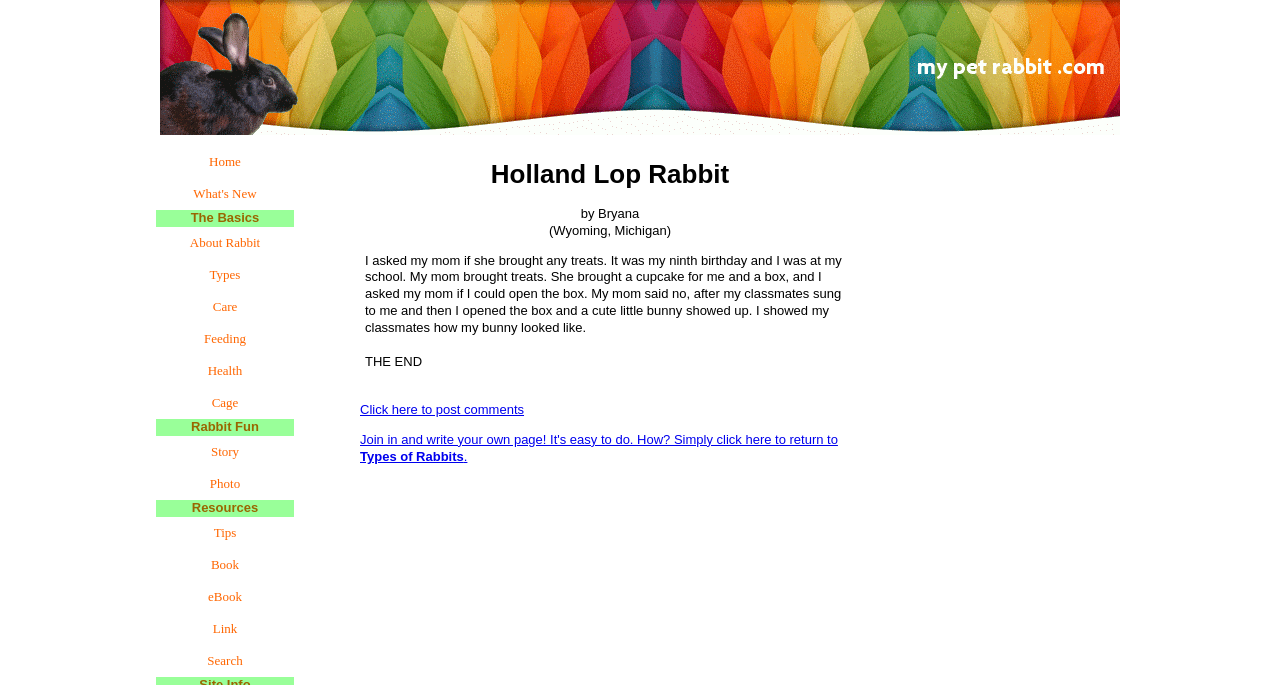Can you look at the image and give a comprehensive answer to the question:
What is the author's name of the story?

The author's name of the story is 'Bryana' which is mentioned in the static text 'by Bryana' below the heading 'Holland Lop Rabbit'.